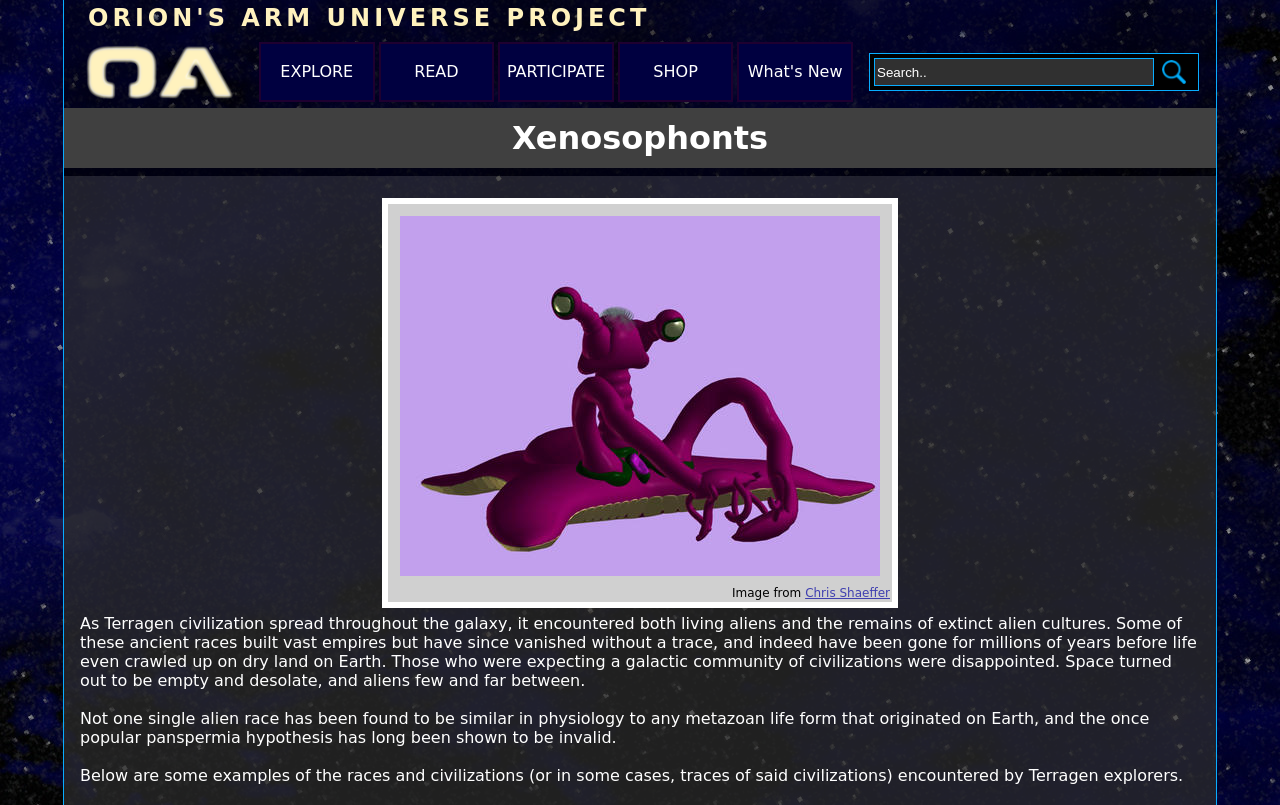Determine the bounding box coordinates of the clickable area required to perform the following instruction: "Click the EXPLORE link". The coordinates should be represented as four float numbers between 0 and 1: [left, top, right, bottom].

[0.204, 0.055, 0.291, 0.124]